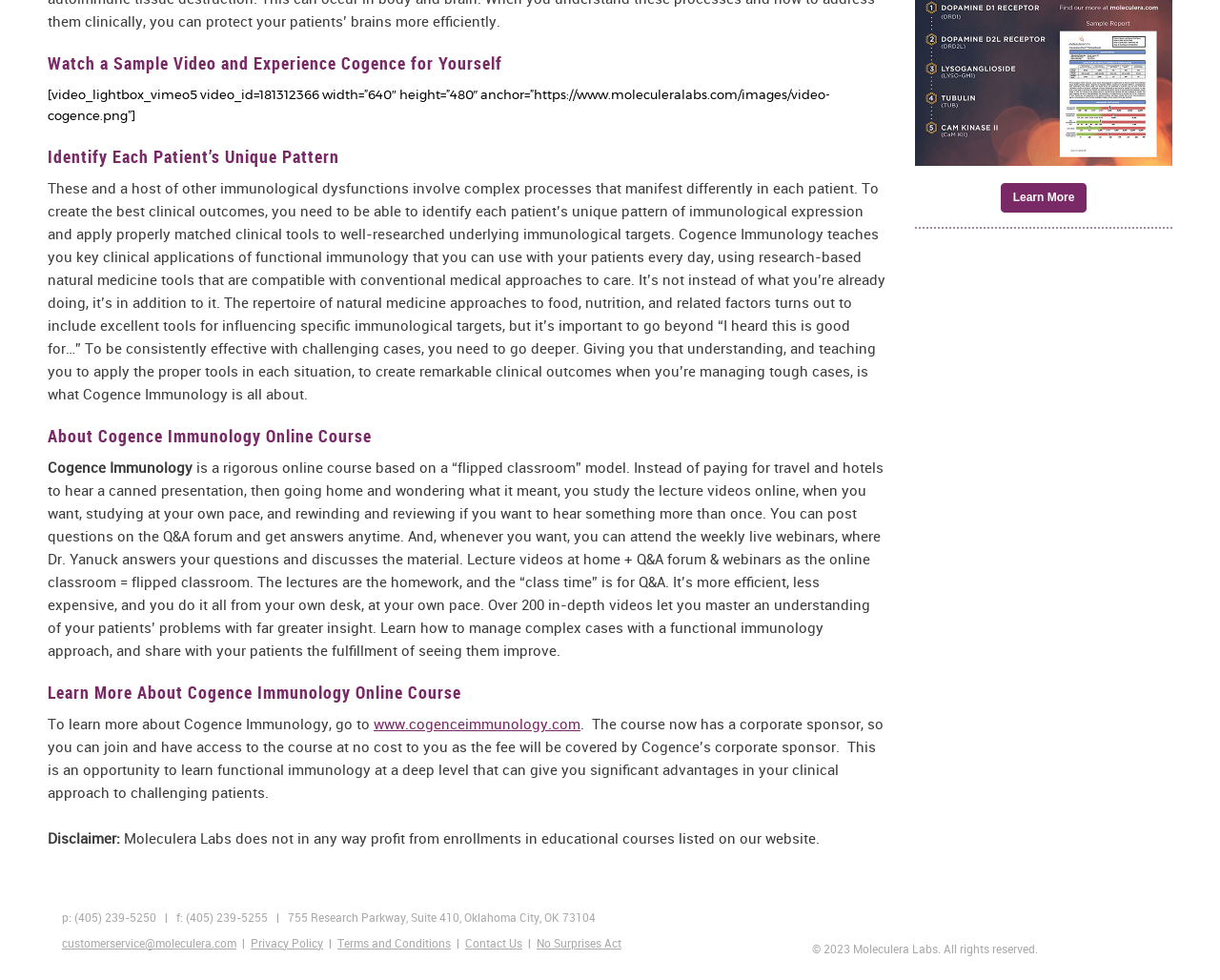Provide a single word or phrase answer to the question: 
Is the online course free?

Yes